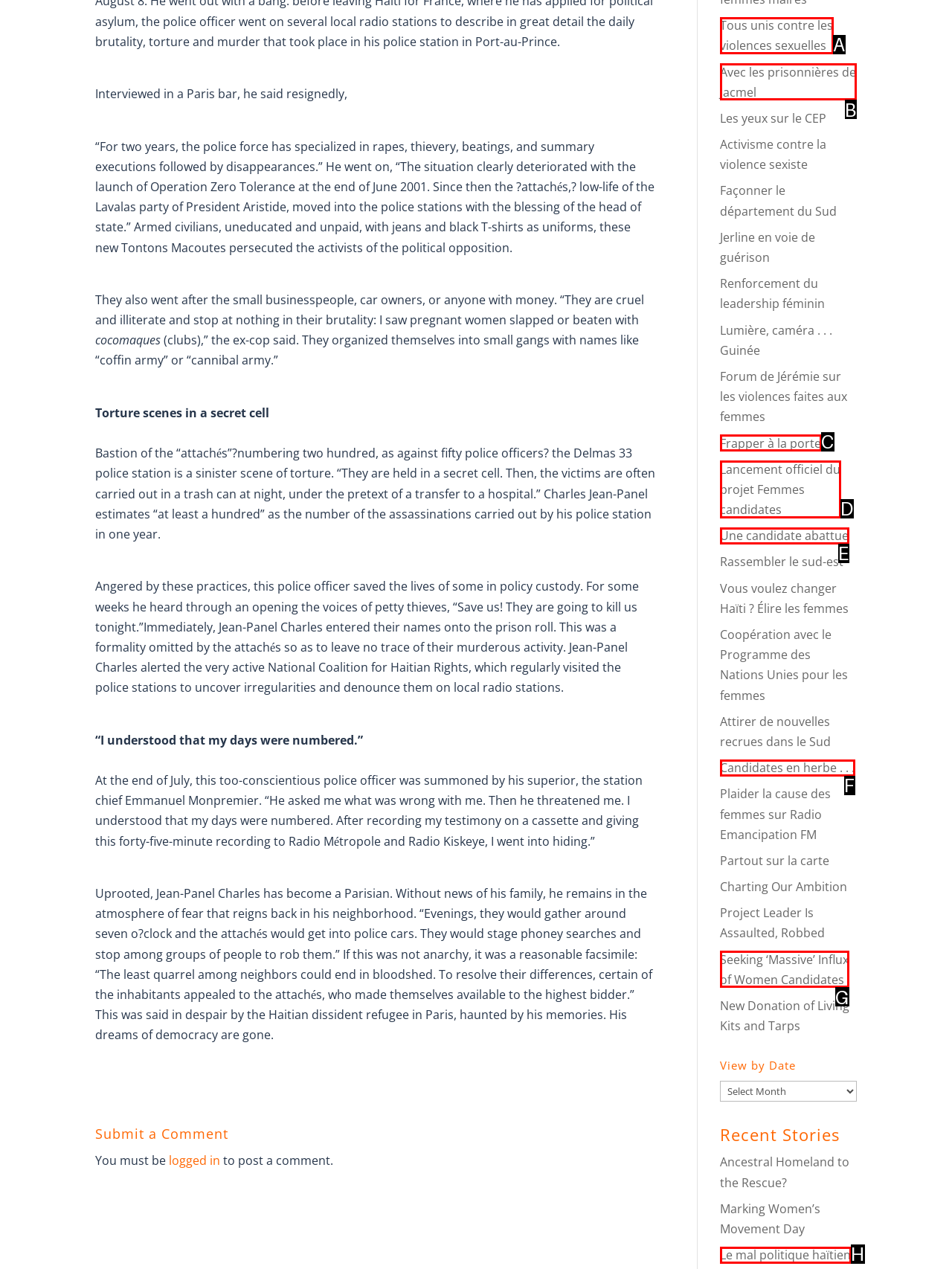Choose the HTML element that matches the description: Frapper à la porte
Reply with the letter of the correct option from the given choices.

C